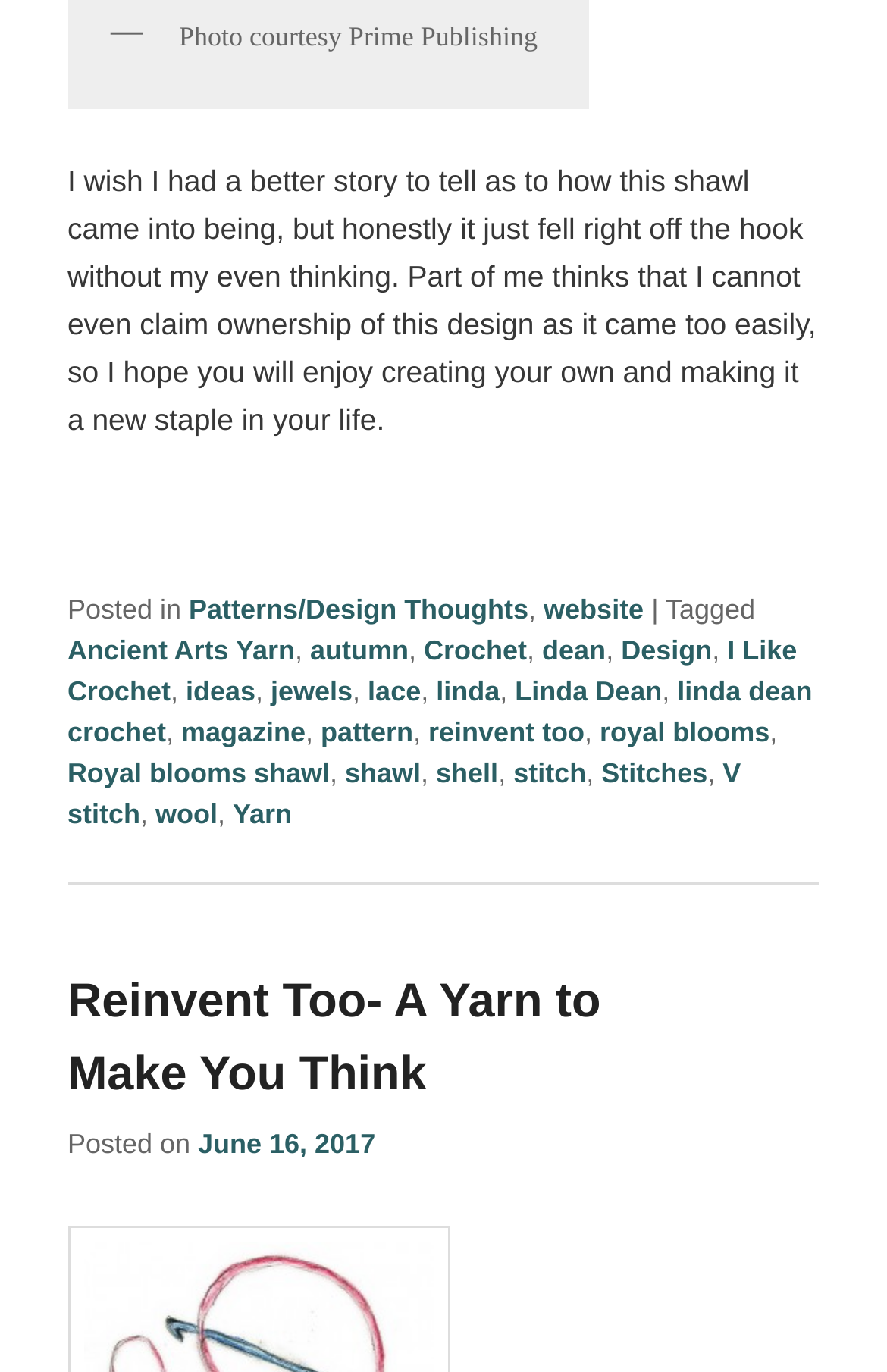Can you find the bounding box coordinates for the element to click on to achieve the instruction: "Learn more about Ancient Arts Yarn"?

[0.076, 0.462, 0.332, 0.485]